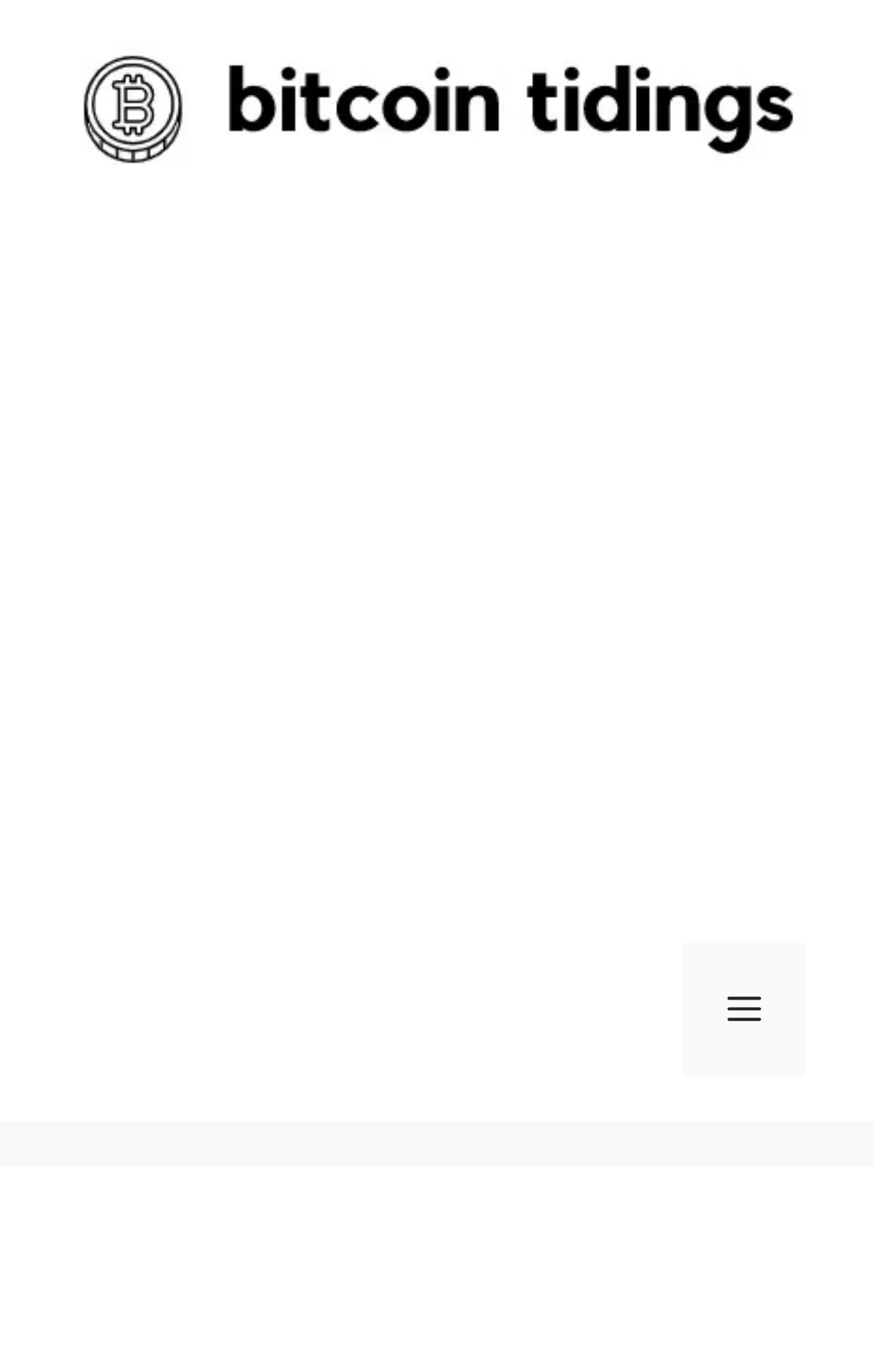Please extract and provide the main headline of the webpage.

Bitcoin, Protocole de prêt décentralisé Adalend Listing On: BTC, Les prix des ETH chutent face à l'USD